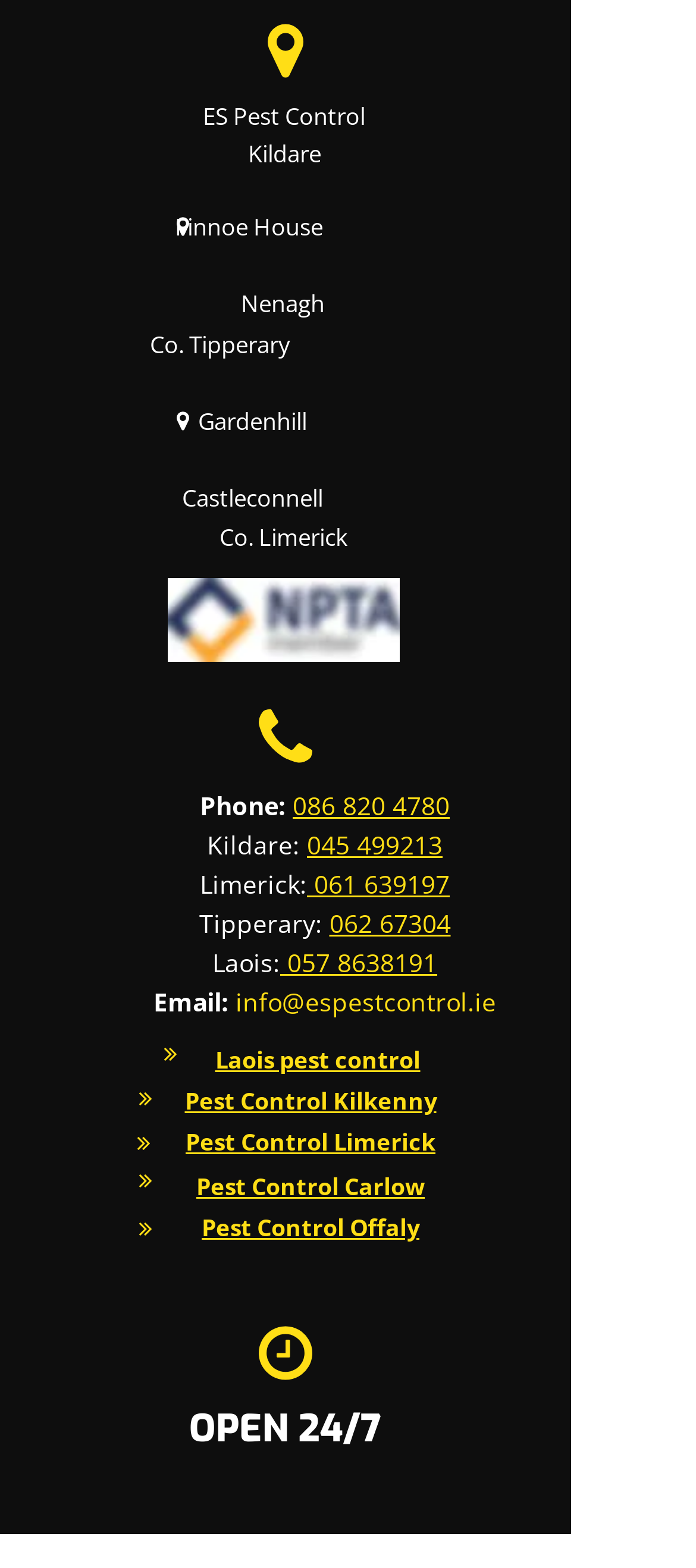Extract the bounding box coordinates for the UI element described as: "info@espestcontrol.ie".

[0.338, 0.636, 0.713, 0.648]